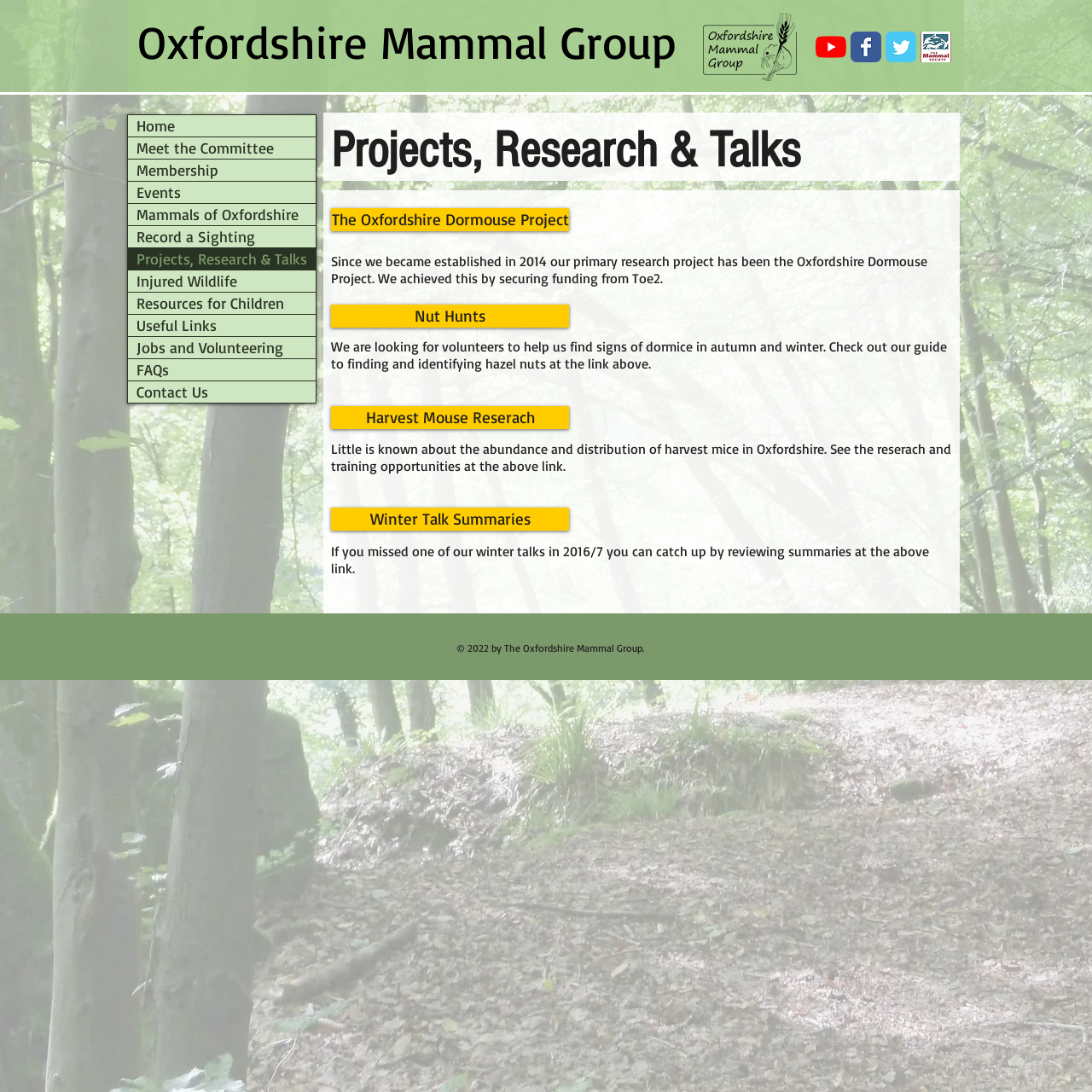How many research projects are mentioned on the webpage?
From the screenshot, supply a one-word or short-phrase answer.

3